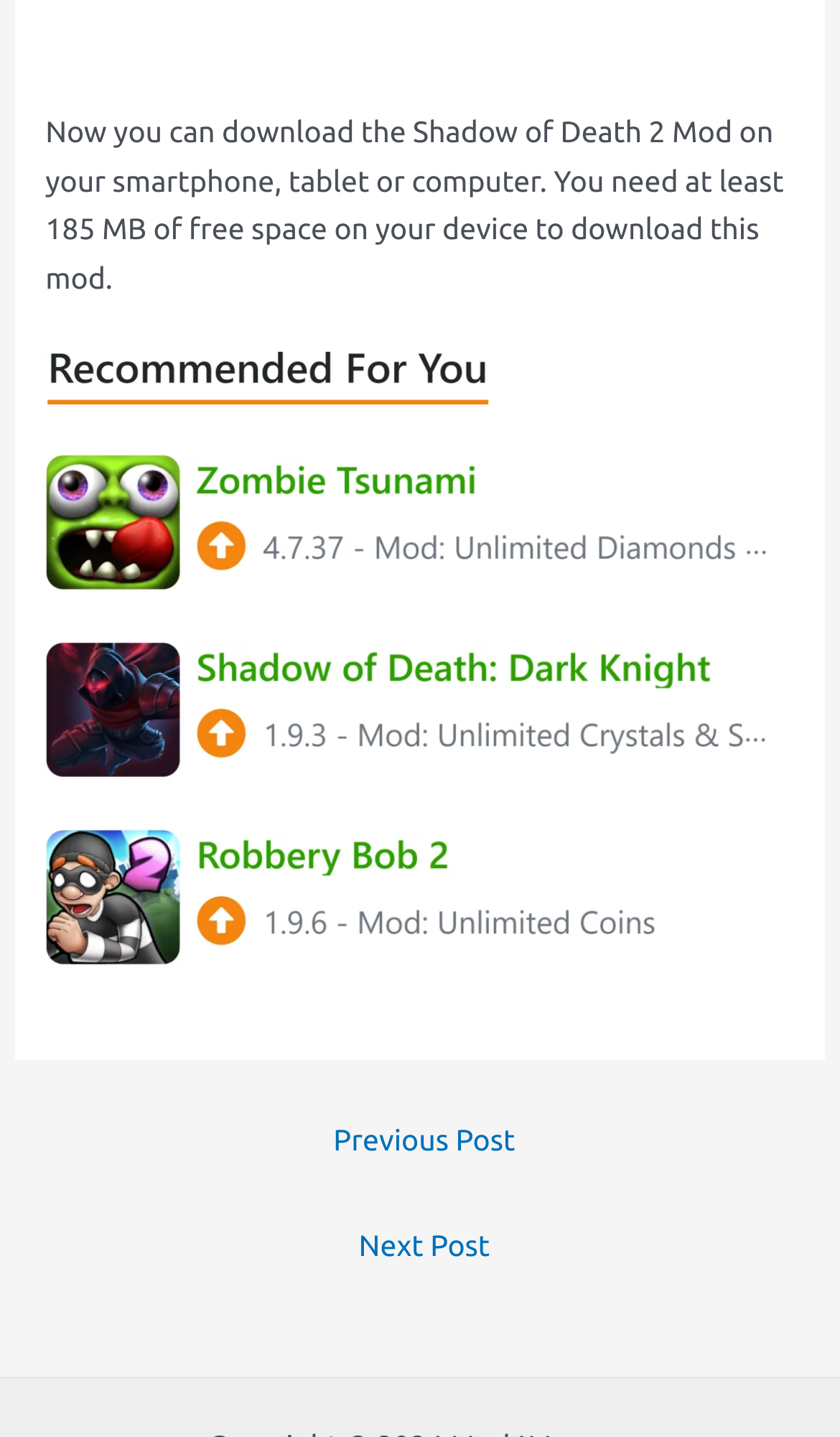What is the name of the mod that can be downloaded?
Answer the question in a detailed and comprehensive manner.

The StaticText element with ID 122 mentions that you can download the Shadow of Death 2 Mod on your smartphone, tablet, or computer.